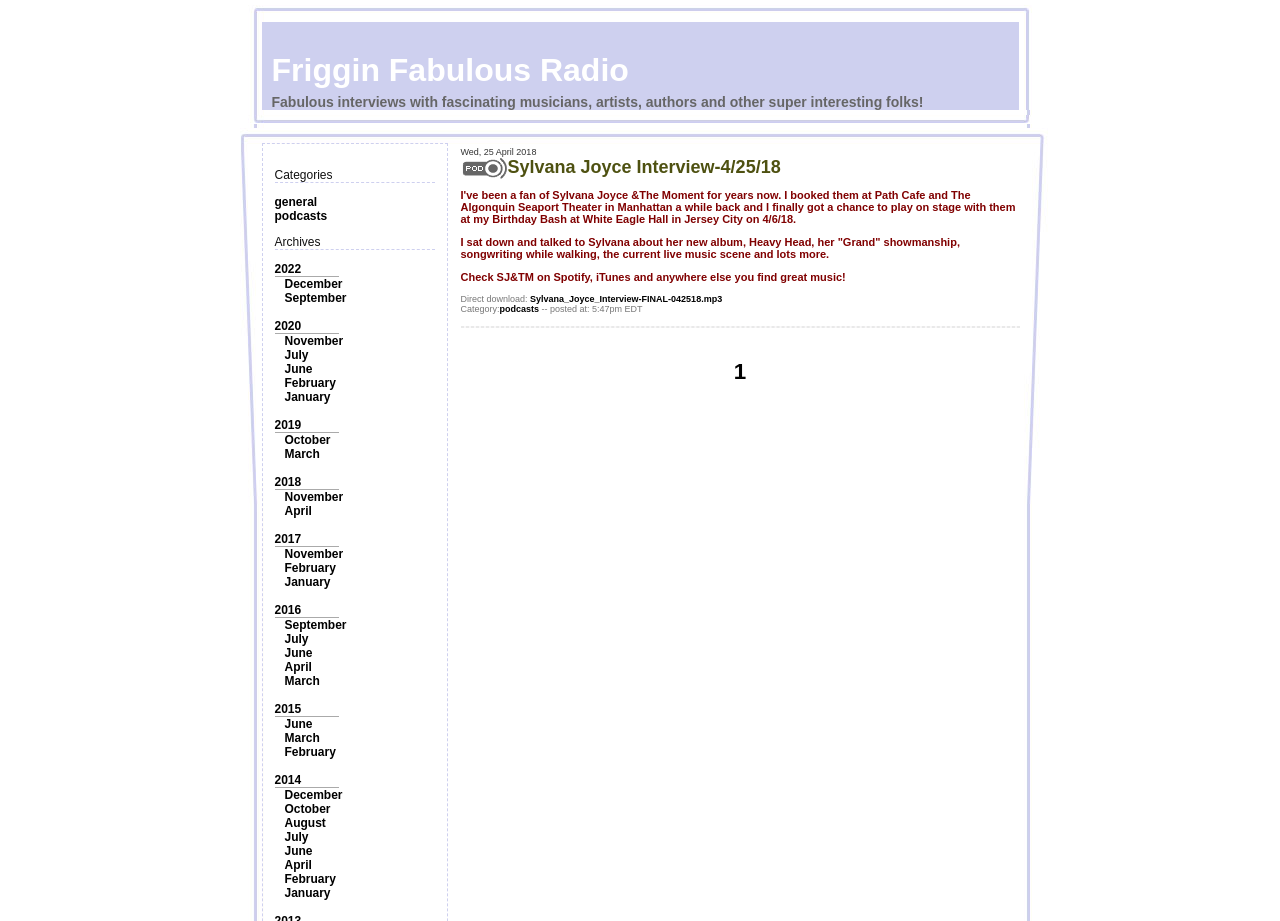Identify the bounding box coordinates of the region that needs to be clicked to carry out this instruction: "Select theme". Provide these coordinates as four float numbers ranging from 0 to 1, i.e., [left, top, right, bottom].

None